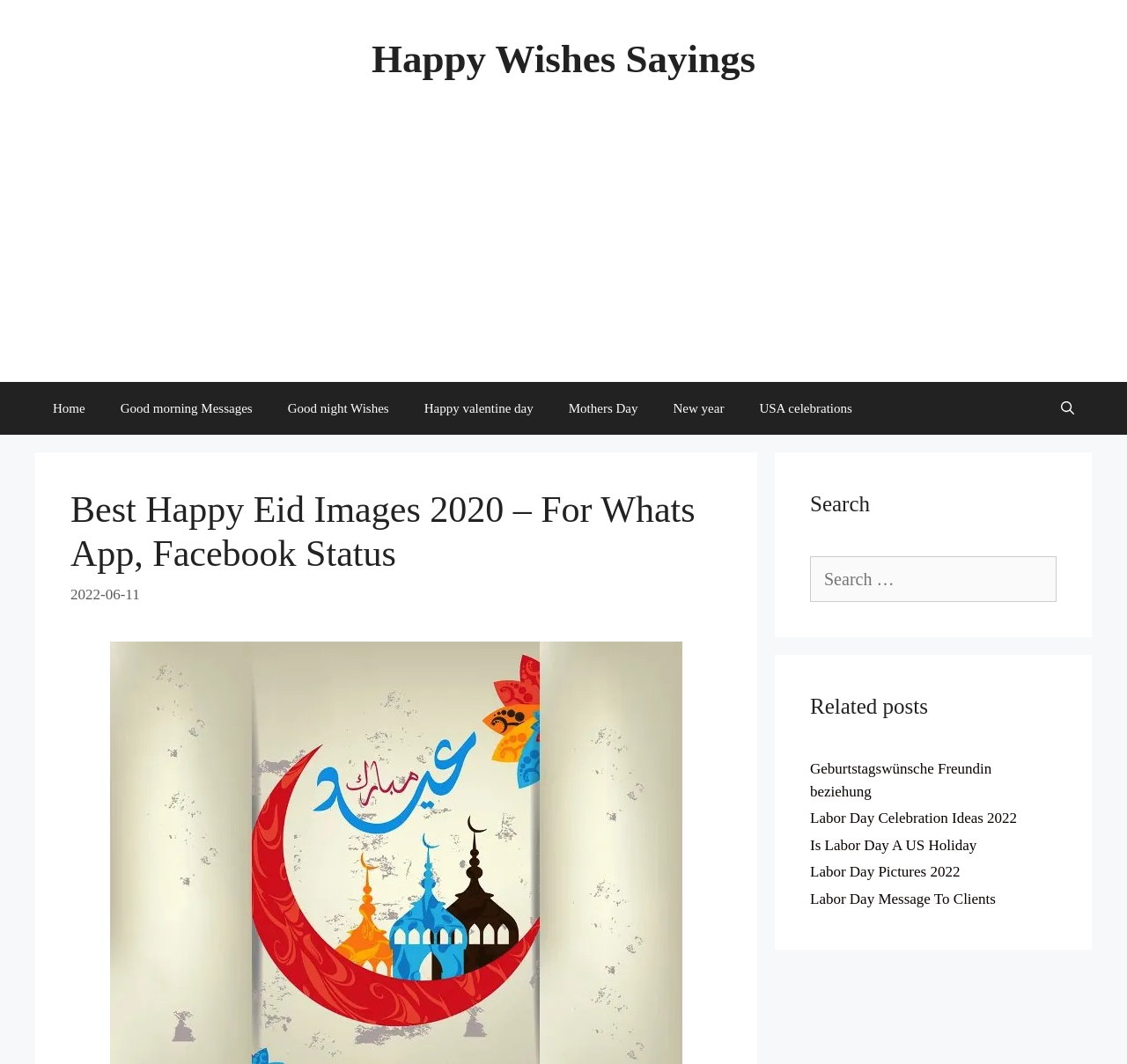Locate the bounding box coordinates of the element to click to perform the following action: 'Find out about the Gold Standards Framework'. The coordinates should be given as four float values between 0 and 1, in the form of [left, top, right, bottom].

None